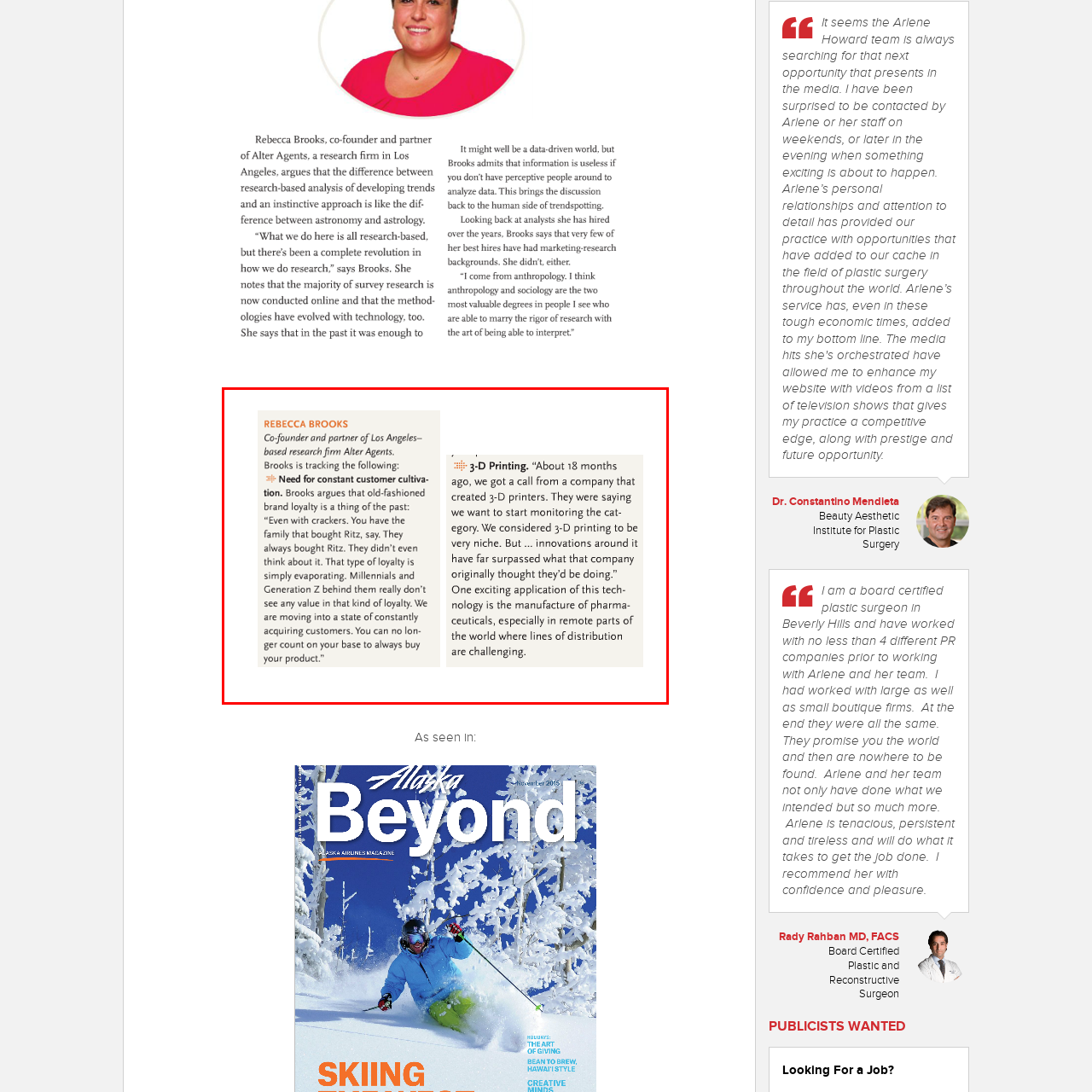Observe the section highlighted in yellow, Who is quoted in the caption? 
Please respond using a single word or phrase.

Rebecca Brooks